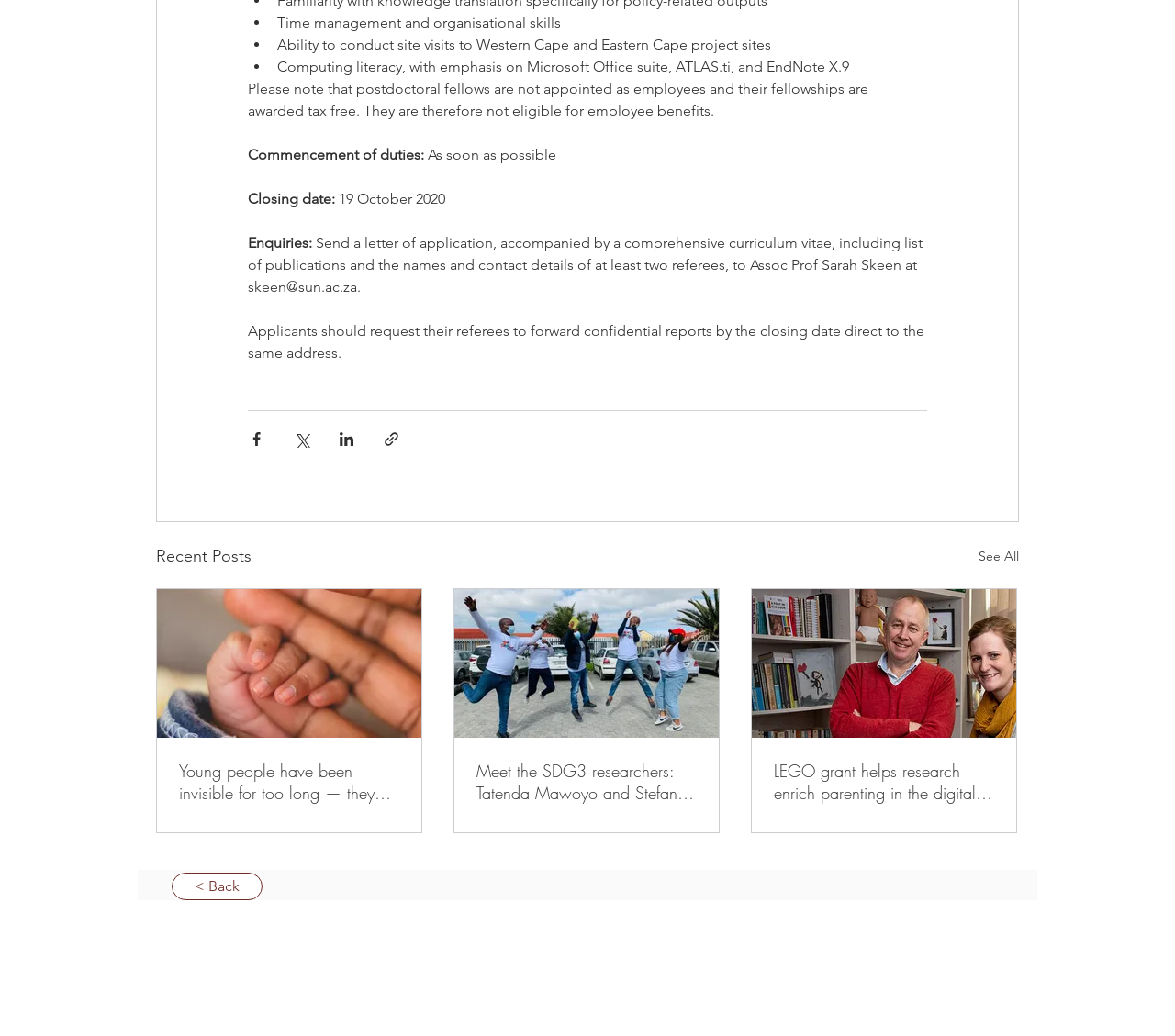Determine the bounding box coordinates for the clickable element to execute this instruction: "Explore 'Related content'". Provide the coordinates as four float numbers between 0 and 1, i.e., [left, top, right, bottom].

None